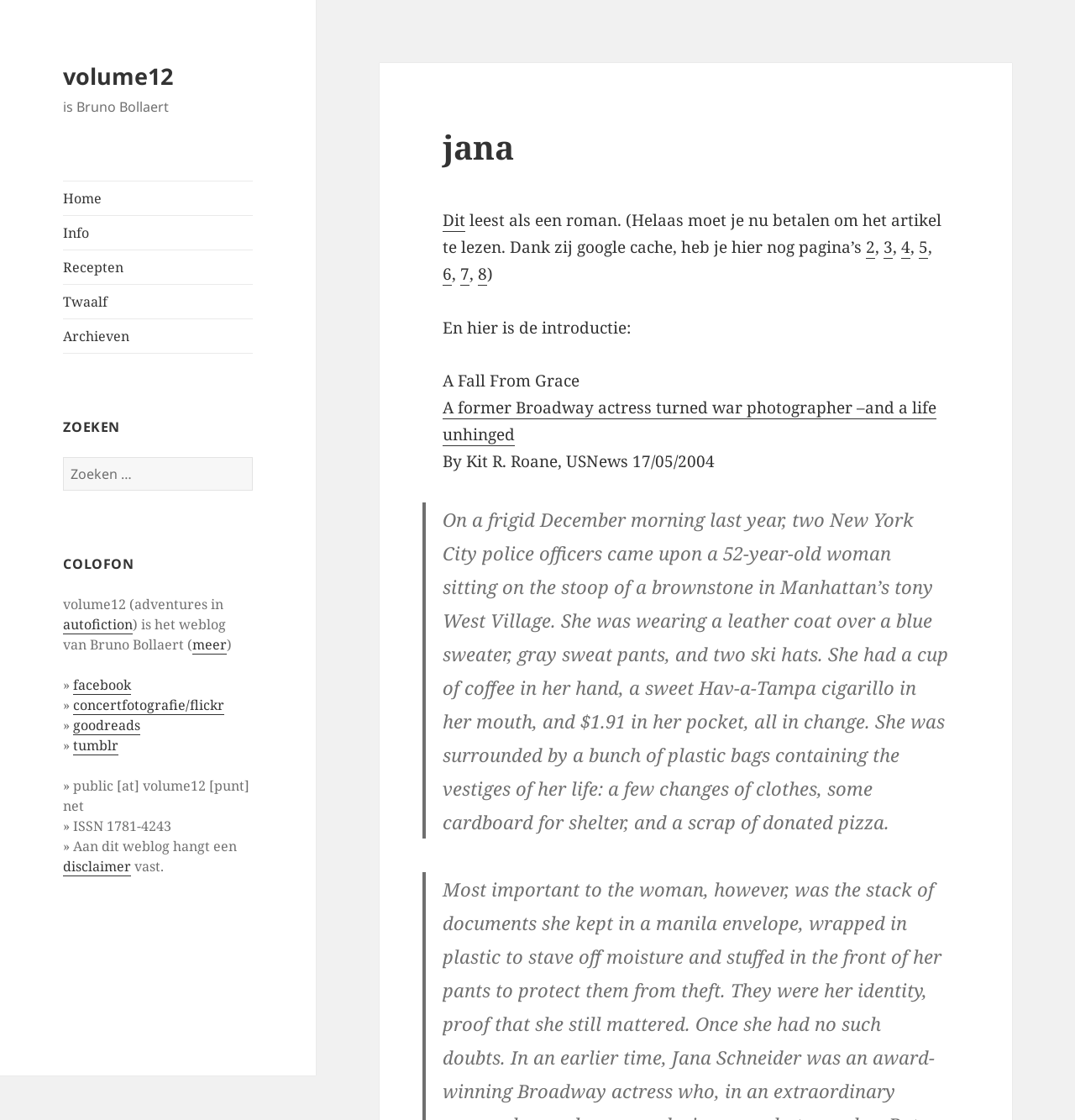Provide a one-word or brief phrase answer to the question:
What is the name of the author of the weblog?

Bruno Bollaert